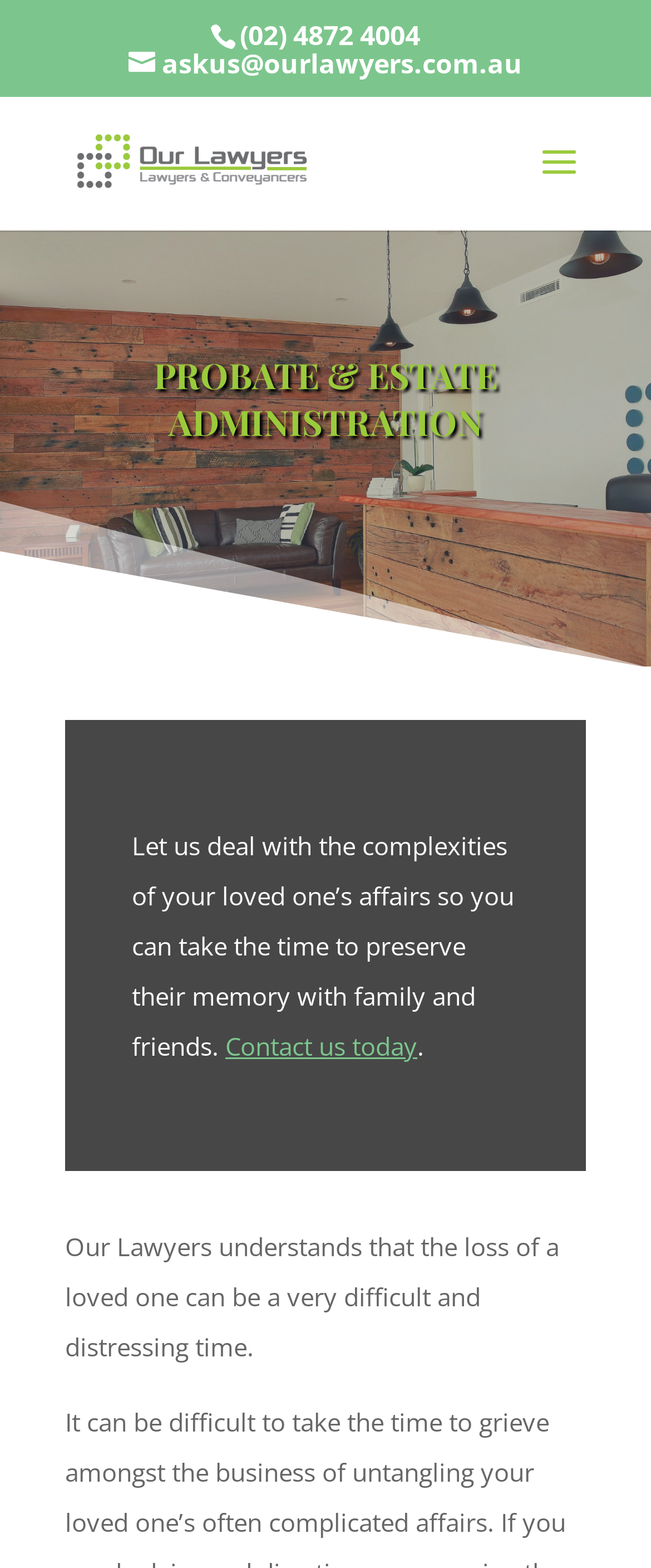Identify and provide the text of the main header on the webpage.

PROBATE & ESTATE ADMINISTRATION
